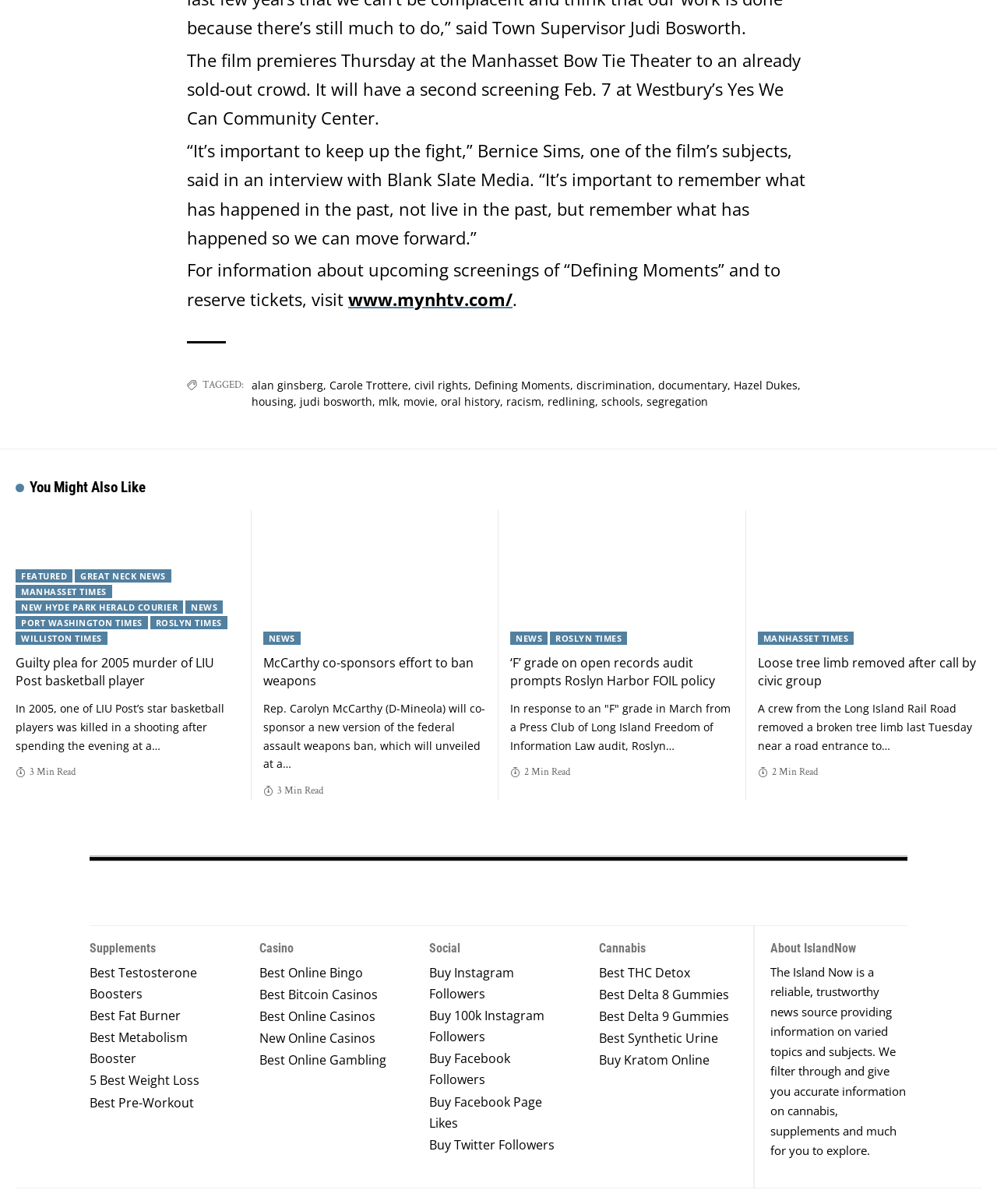Identify the bounding box coordinates of the region that should be clicked to execute the following instruction: "Visit the website of The Island Now".

[0.09, 0.731, 0.277, 0.751]